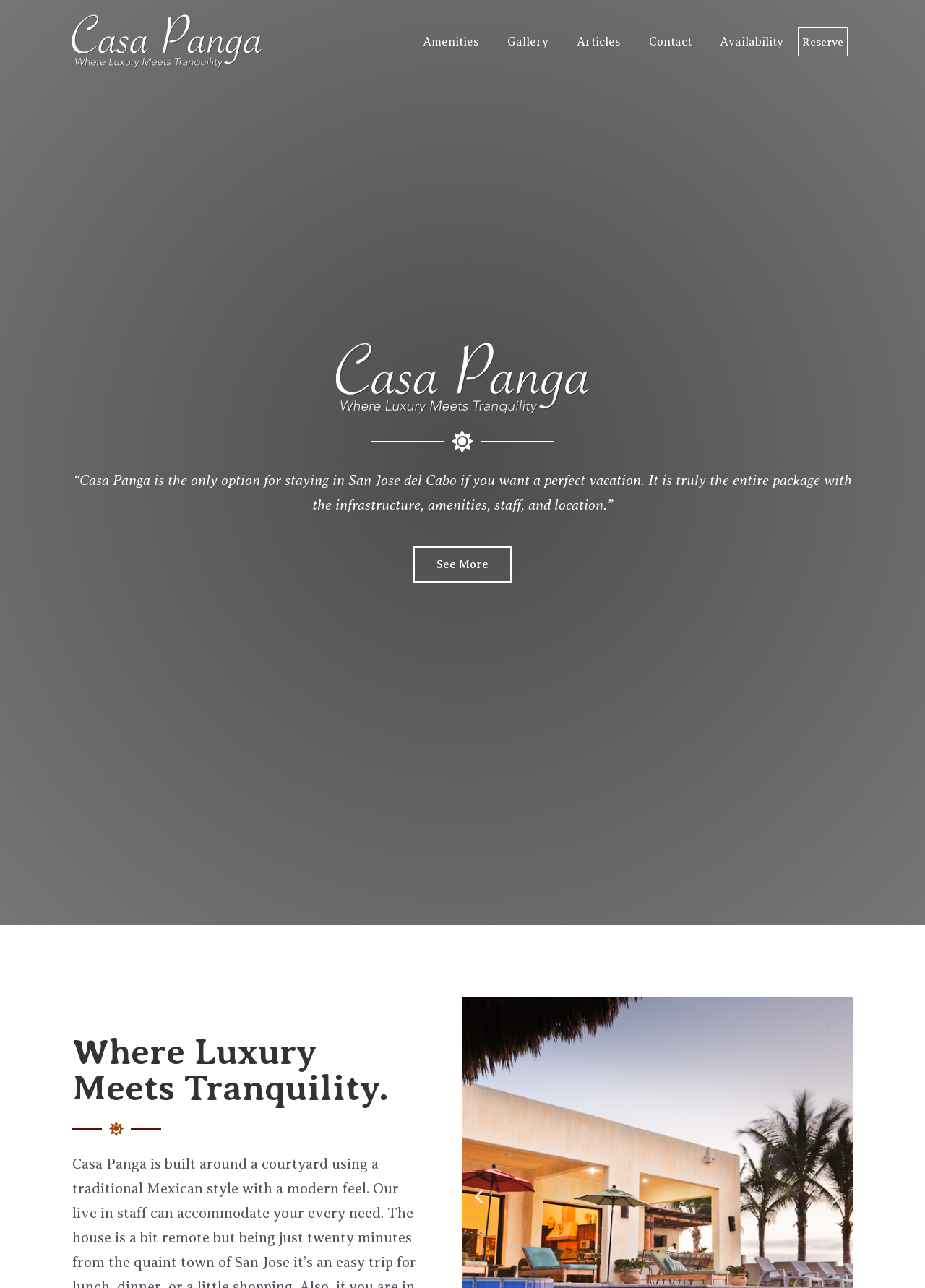Determine the bounding box coordinates for the element that should be clicked to follow this instruction: "Click the Casa Panga logo". The coordinates should be given as four float numbers between 0 and 1, in the format [left, top, right, bottom].

[0.078, 0.011, 0.283, 0.053]